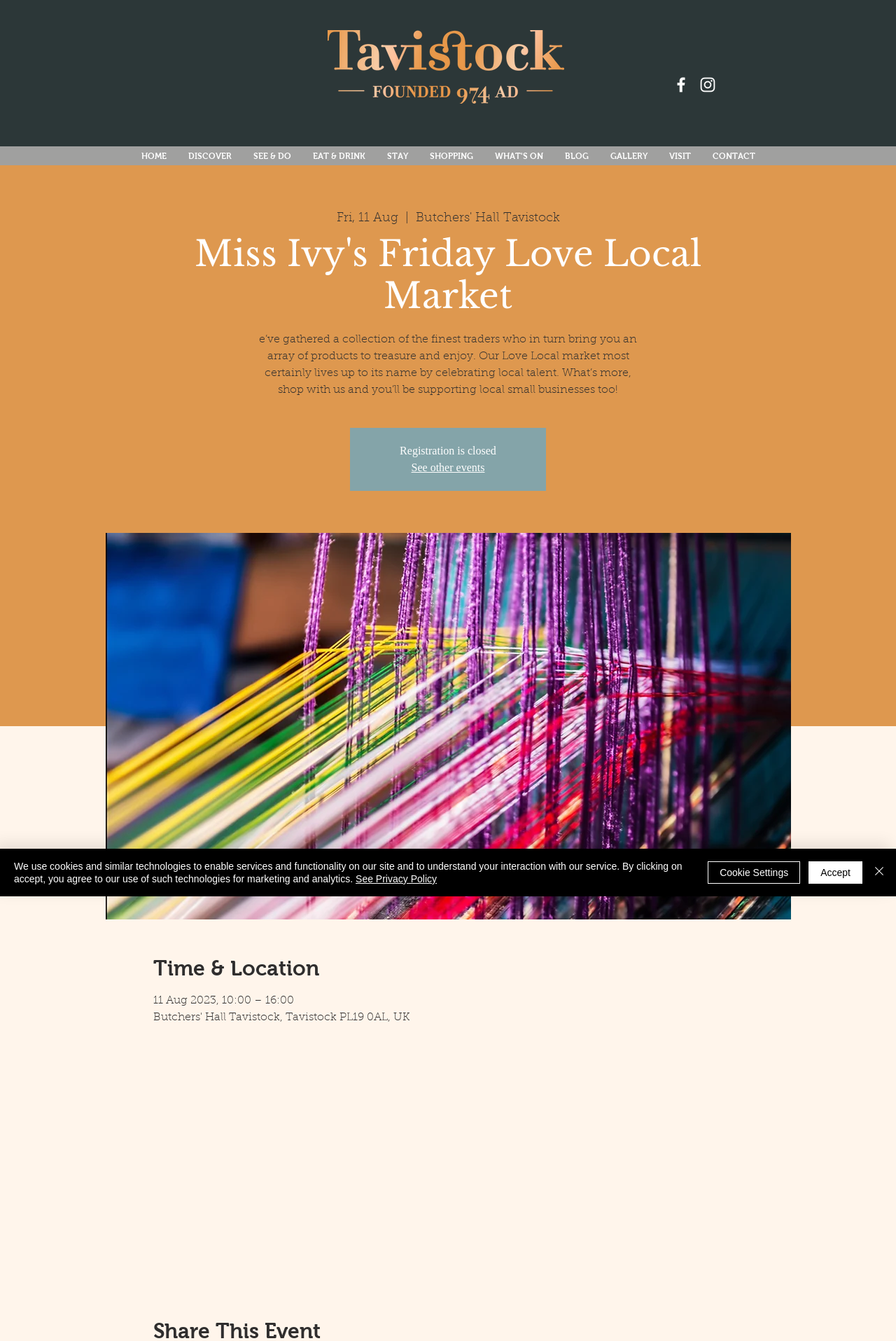Show the bounding box coordinates for the HTML element as described: "SEE & DO".

[0.27, 0.112, 0.337, 0.121]